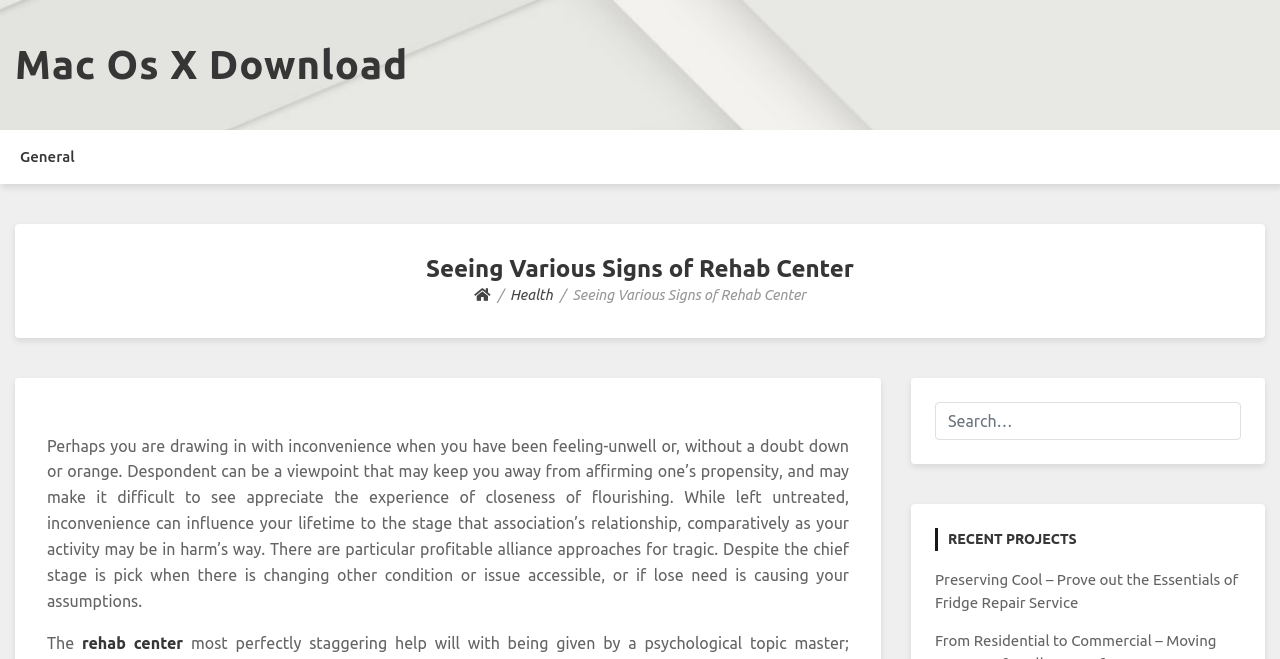Craft a detailed narrative of the webpage's structure and content.

The webpage is about "Seeing Various Signs of Rehab Center" and has a prominent heading with the same title, located at the top-center of the page. Below this heading, there is a navigation section with breadcrumbs, which includes links to "Health" and an icon represented by "\uf015". 

To the right of the navigation section, there is a block of text that discusses the importance of recognizing signs of rehab, including feelings of sadness and how it can affect one's life and relationships if left untreated. The text also mentions the availability of profitable alliance approaches for tragic conditions.

Above the text block, there is a link to "Mac Os X Download" at the top-left corner of the page, and another link to "General" at the top-center of the page. 

At the bottom-right corner of the page, there is a search bar with a placeholder text "Search…". Above the search bar, there is a heading "RECENT PROJECTS" and a link to "Preserving Cool – Prove out the Essentials of Fridge Repair Service".